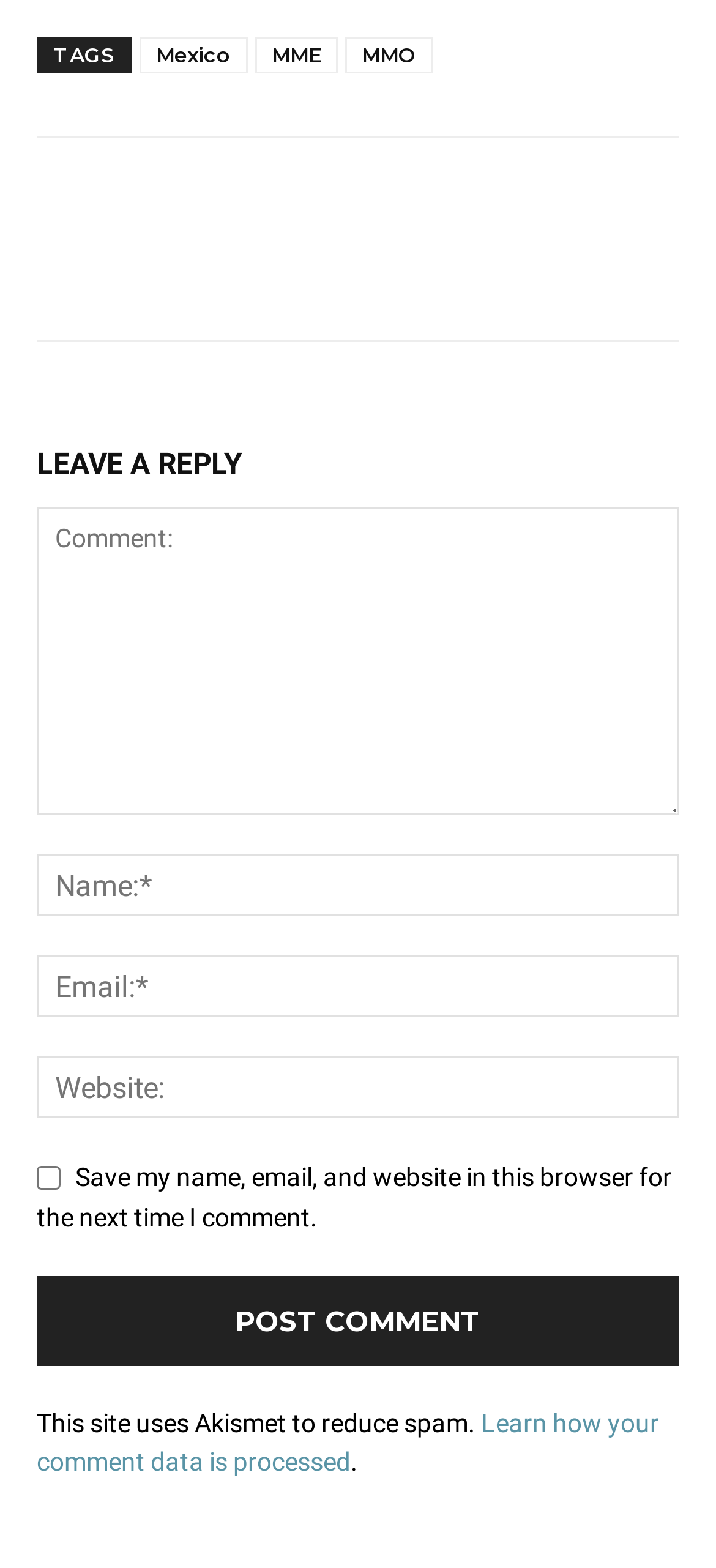Highlight the bounding box coordinates of the element that should be clicked to carry out the following instruction: "Learn how your comment data is processed". The coordinates must be given as four float numbers ranging from 0 to 1, i.e., [left, top, right, bottom].

[0.051, 0.898, 0.921, 0.941]